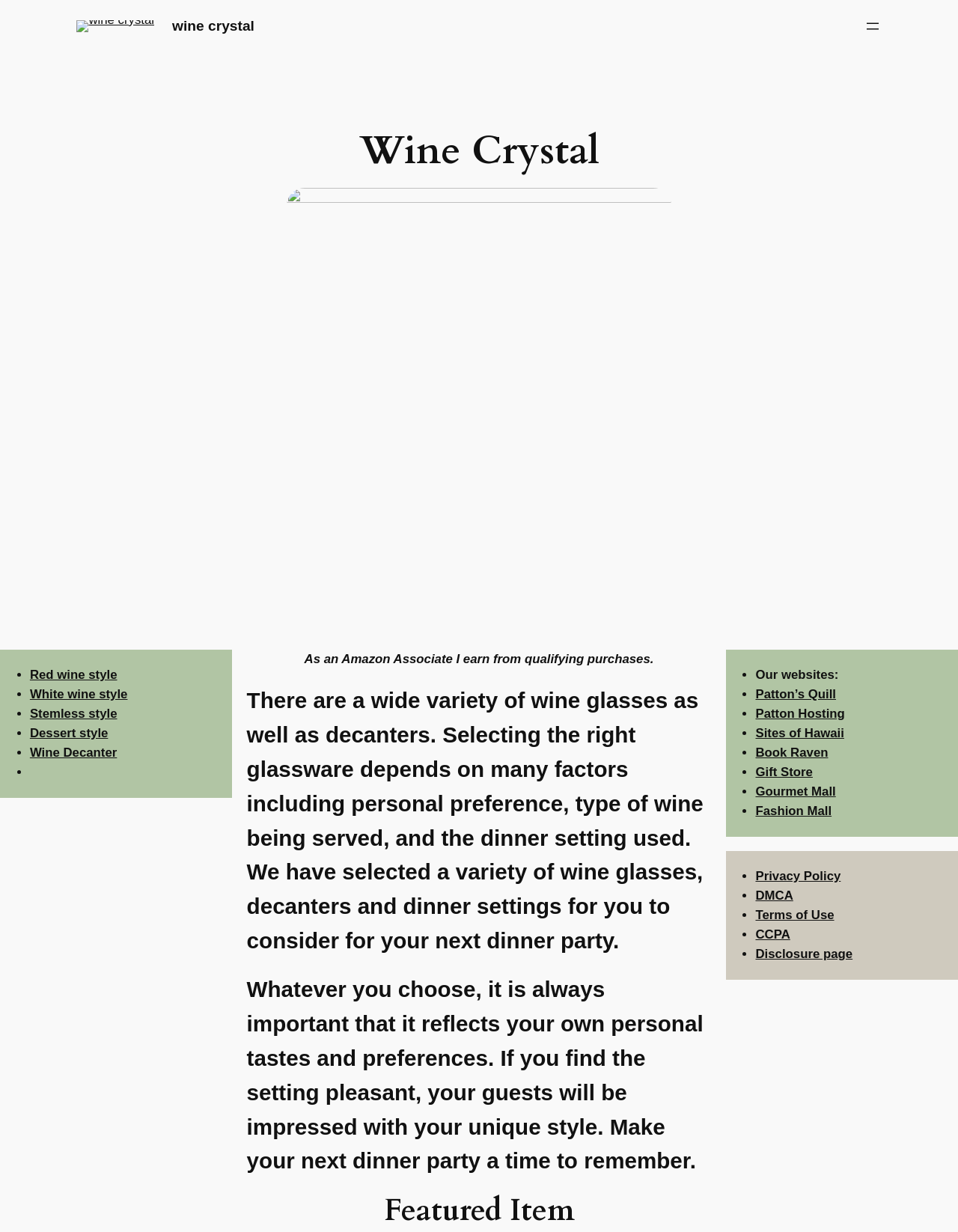From the details in the image, provide a thorough response to the question: What is the theme of the dinner settings mentioned on the webpage?

The webpage mentions 'wine glasses', 'wine decanters', and 'wine style' in the context of dinner settings, indicating that the theme of the dinner settings is related to wine.